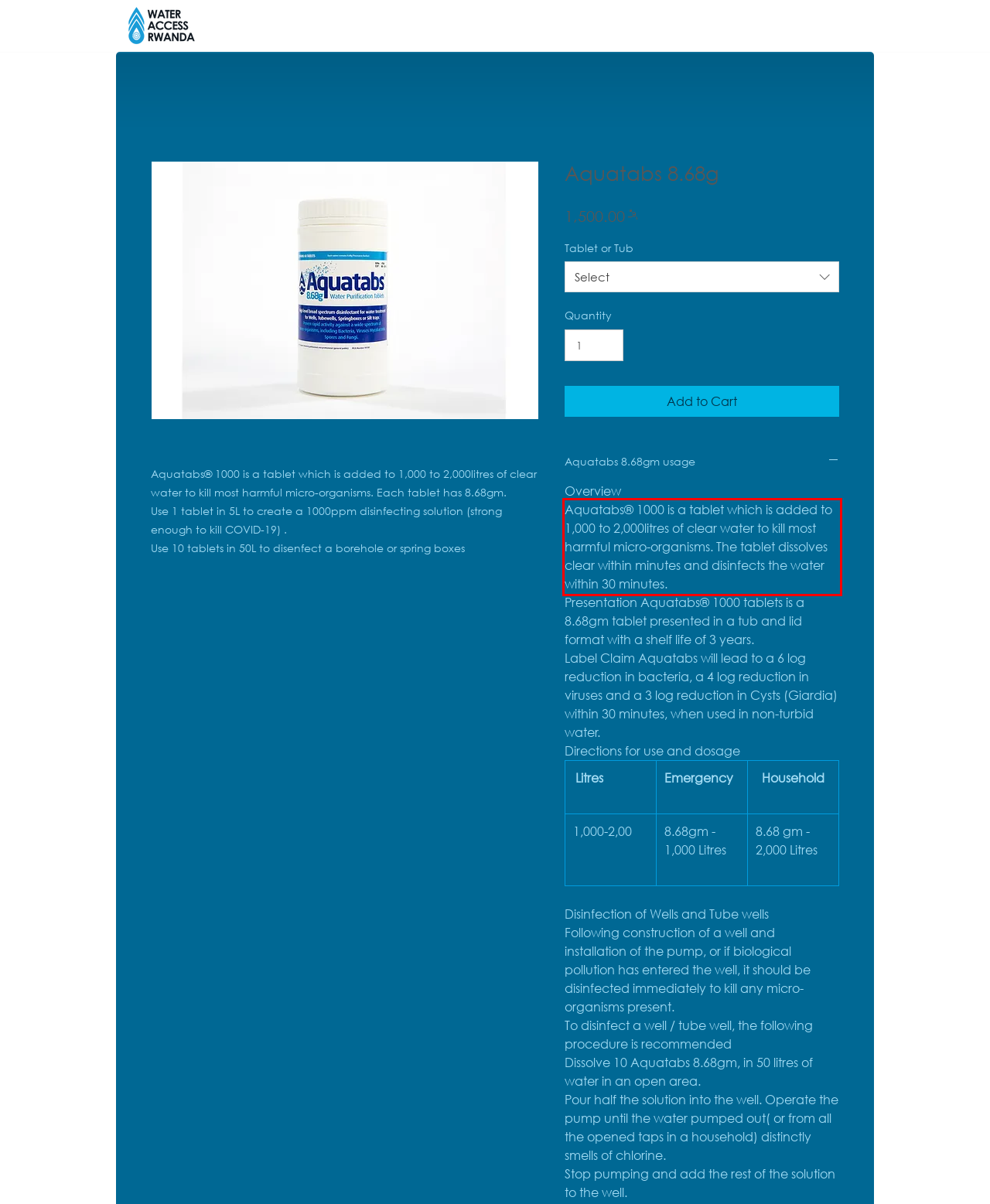Please identify the text within the red rectangular bounding box in the provided webpage screenshot.

Aquatabs® 1000 is a tablet which is added to 1,000 to 2,000litres of clear water to kill most harmful micro-organisms. The tablet dissolves clear within minutes and disinfects the water within 30 minutes.